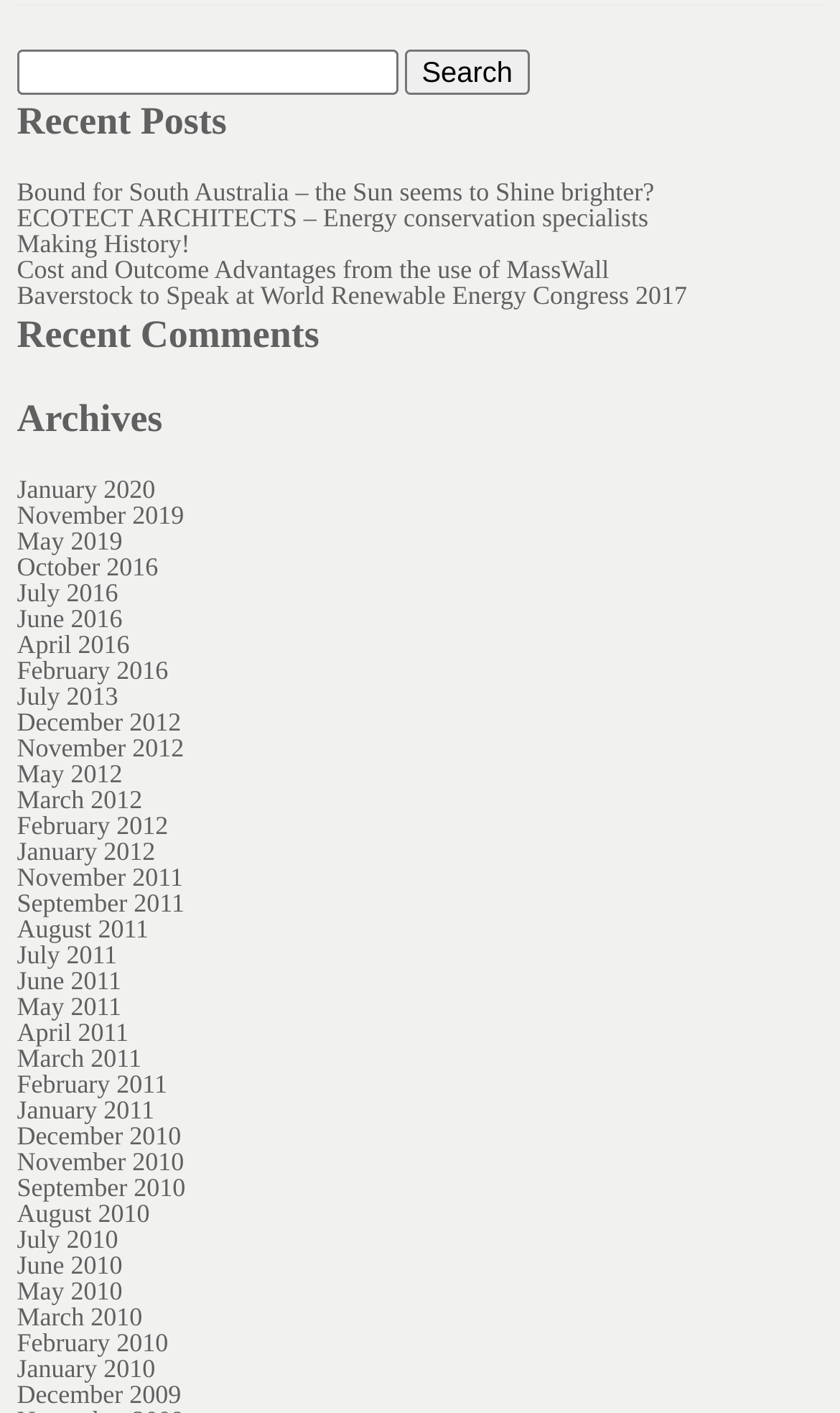Identify the bounding box for the UI element described as: "parent_node: Search for: name="s"". Ensure the coordinates are four float numbers between 0 and 1, formatted as [left, top, right, bottom].

[0.02, 0.036, 0.474, 0.068]